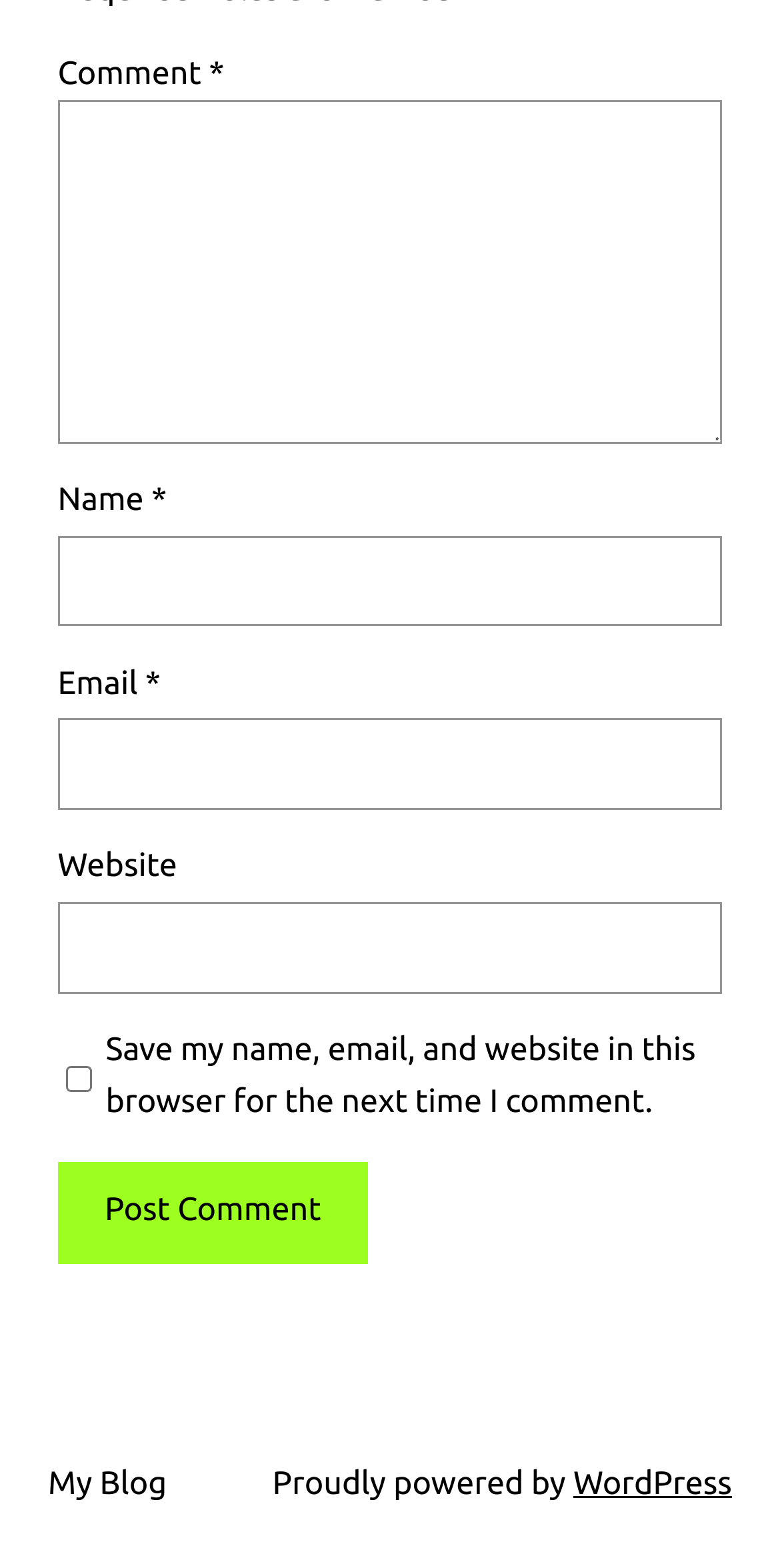Based on the image, give a detailed response to the question: What is the label of the first textbox?

The first textbox is located at the top of the comment form and has a label 'Comment' above it, indicating that it is where the user should enter their comment.